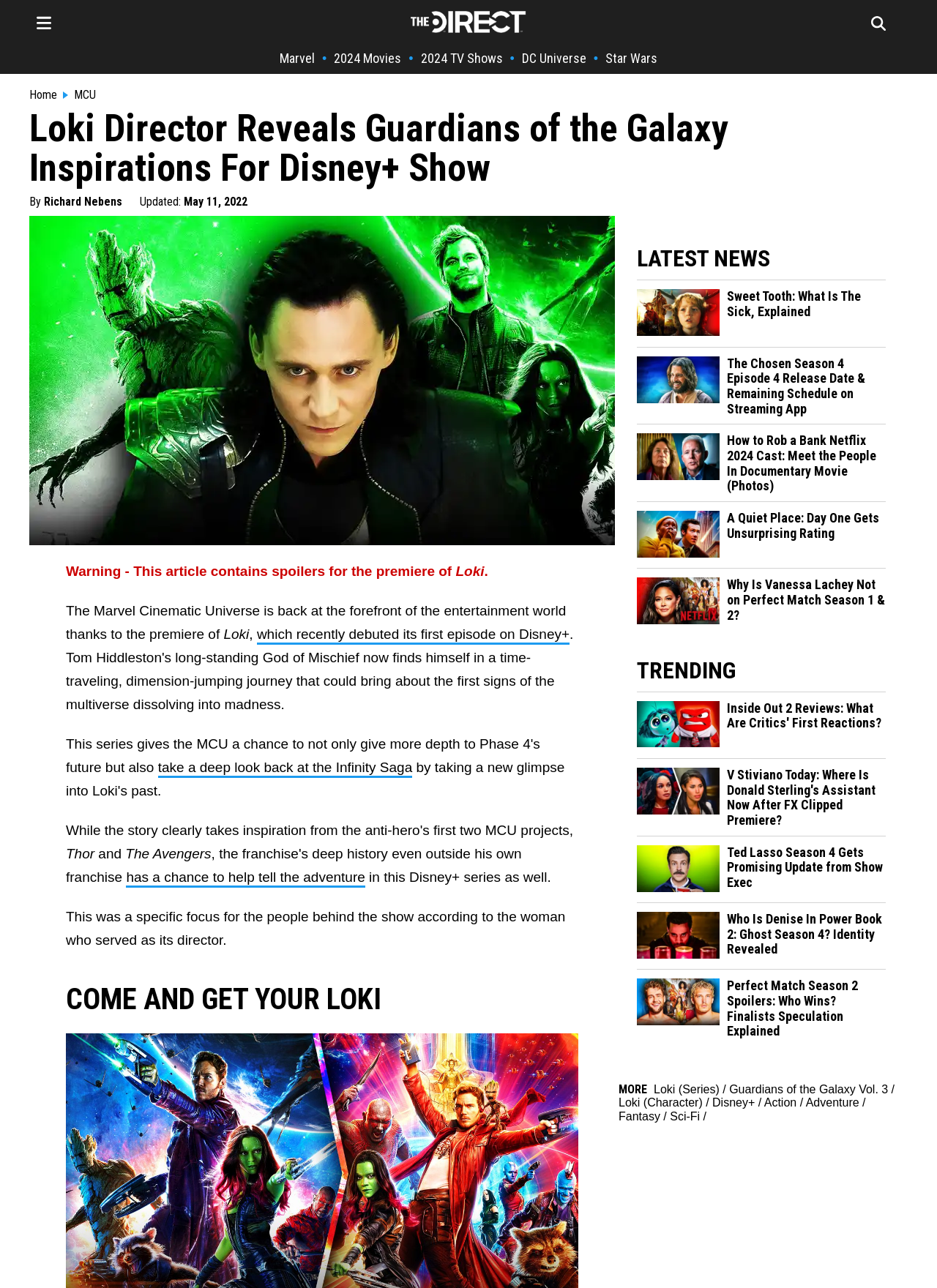Provide a brief response to the question using a single word or phrase: 
What is the name of the Disney+ show mentioned in the article?

Loki